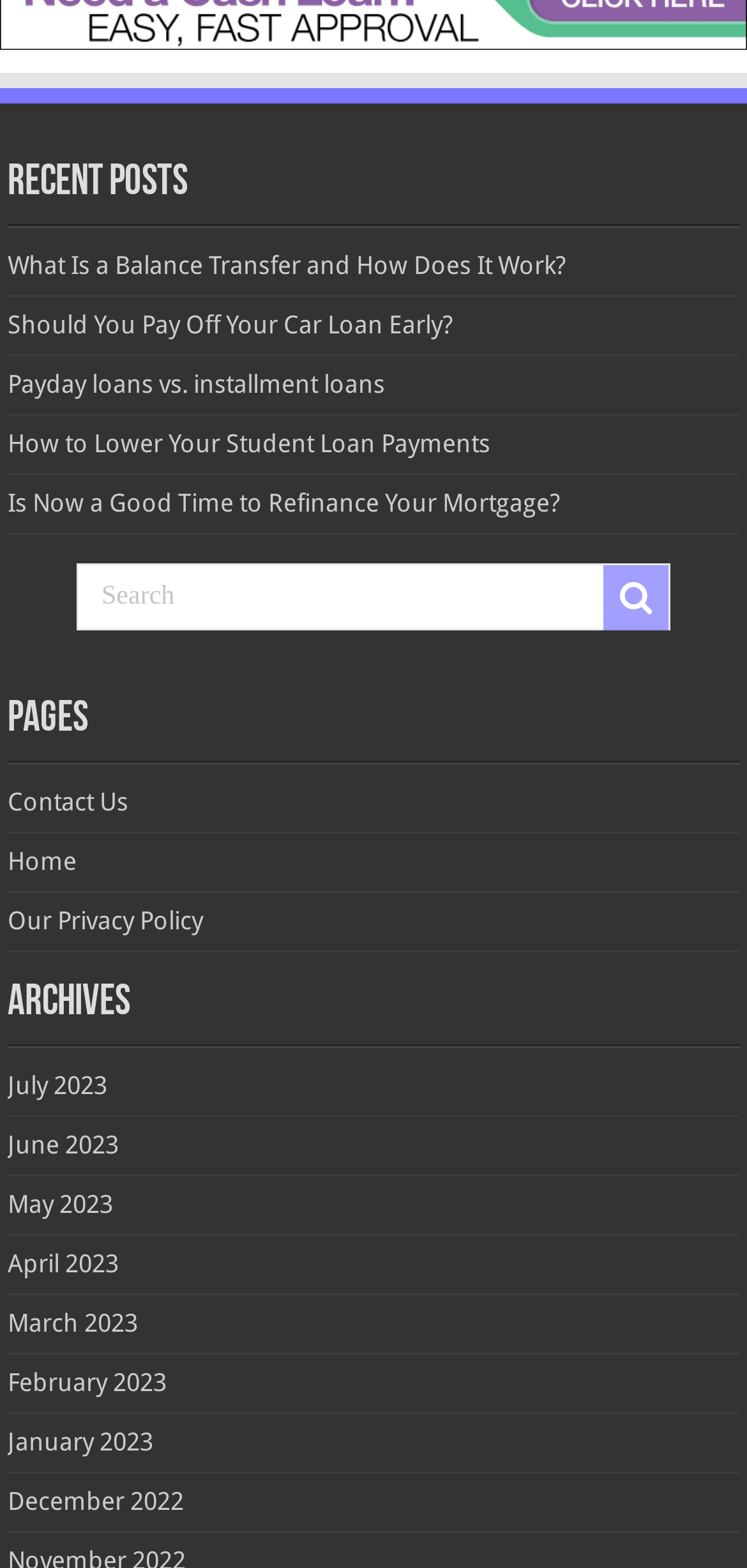Use a single word or phrase to answer the following:
How many headings are on the webpage?

3